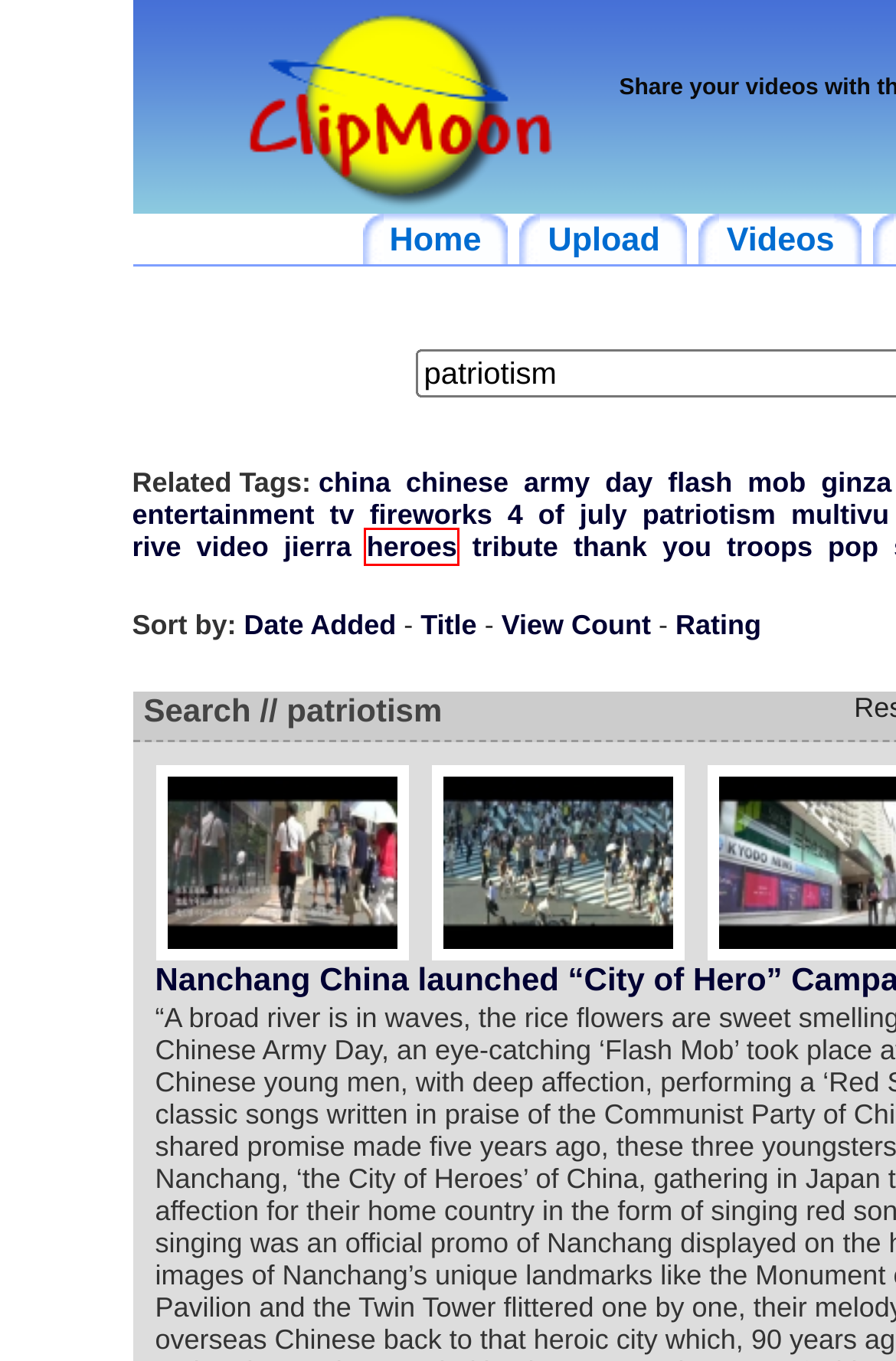Check out the screenshot of a webpage with a red rectangle bounding box. Select the best fitting webpage description that aligns with the new webpage after clicking the element inside the bounding box. Here are the candidates:
A. ClipMoon - Jierra - Videos
B. ClipMoon - Chinese - Videos
C. ClipMoon - Video - Videos
D. ClipMoon - Army - Videos
E. ClipMoon - Entertainment - Videos
F. ClipMoon - July - Videos
G. ClipMoon - China - Videos
H. ClipMoon - Heroes - Videos

H